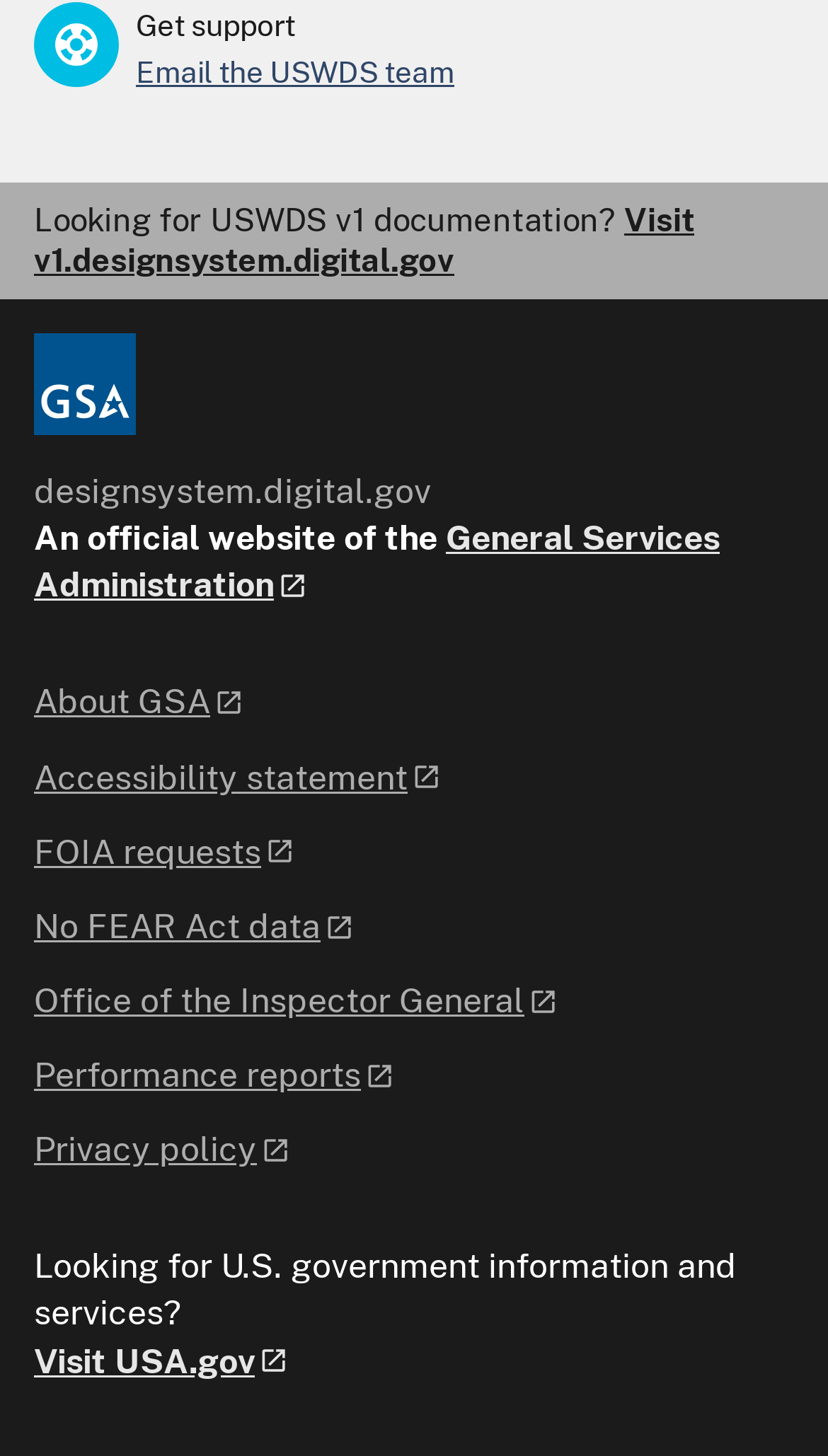Please determine the bounding box coordinates of the element to click on in order to accomplish the following task: "Visit USA.gov". Ensure the coordinates are four float numbers ranging from 0 to 1, i.e., [left, top, right, bottom].

[0.041, 0.921, 0.35, 0.948]